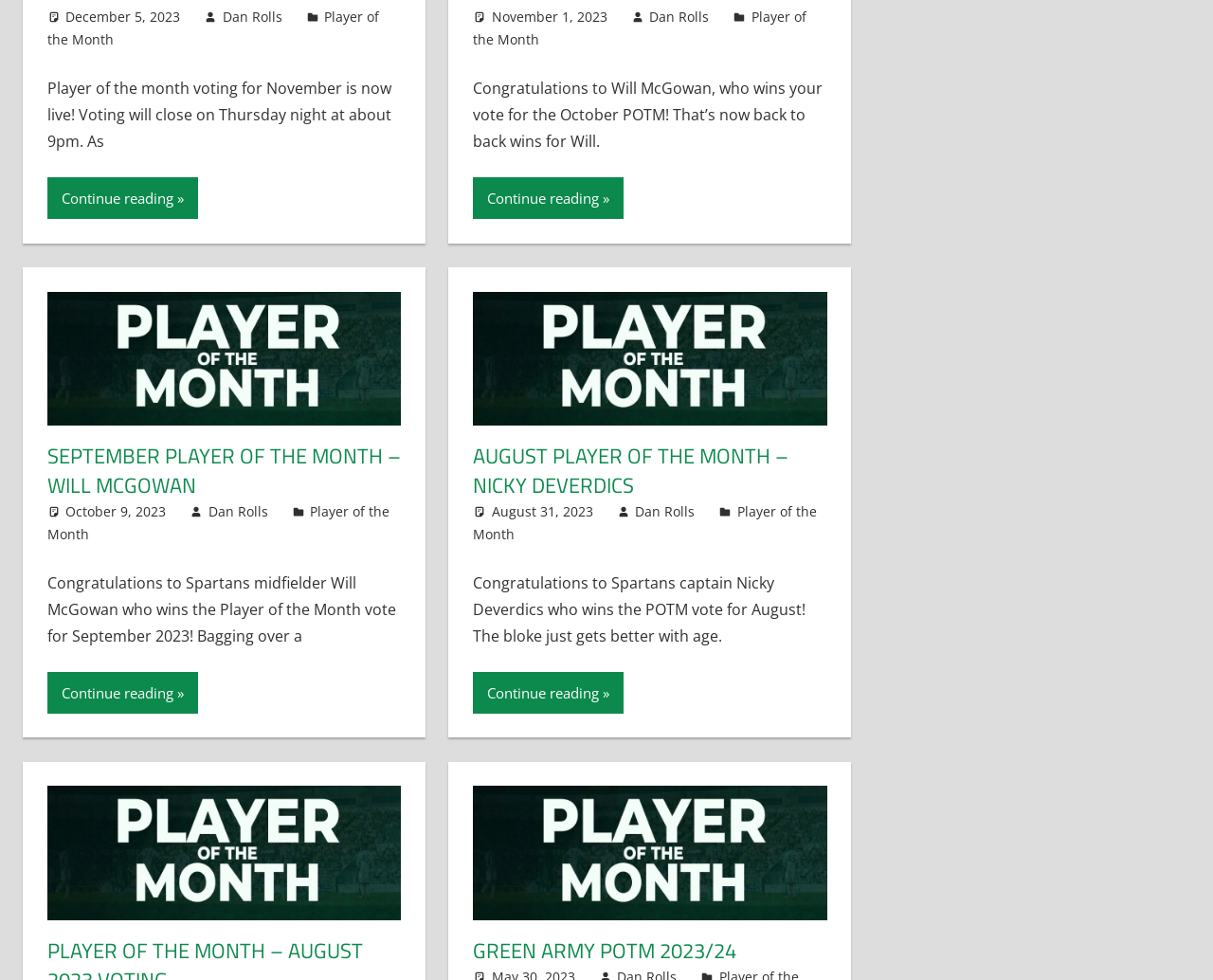Identify the bounding box coordinates of the area you need to click to perform the following instruction: "View August news".

[0.39, 0.451, 0.682, 0.51]